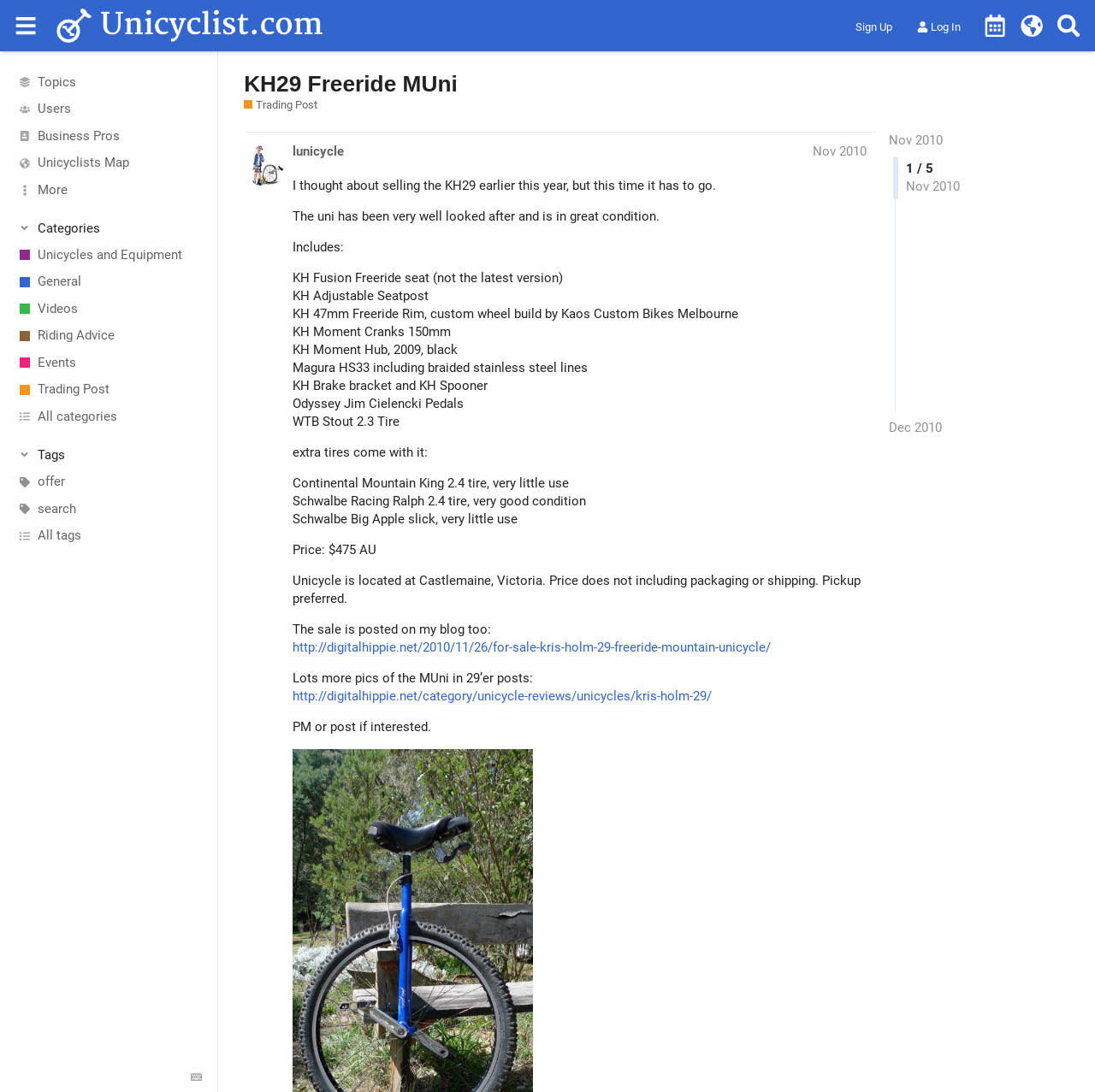Offer a meticulous description of the webpage's structure and content.

The webpage is a trading post for a unicycle, specifically a KH29 Freeride MUni. At the top, there is a header section with a button to expand or collapse the sidebar, a link to the Unicyclist.com website, and buttons to sign up or log in. There are also links to various sections of the website, including the unicycle calendar, world map, topics, users, and business pros.

Below the header, there is a section with categories, including unicycles and equipment, general, videos, riding advice, events, and trading post. Each category has a corresponding image.

The main content of the webpage is a post about the KH29 Freeride MUni for sale. The post includes a heading, "KH29 Freeride MUni", and a description of the unicycle, stating that it has been well looked after and is in great condition. The description also lists the various components included, such as the seat, seatpost, rim, cranks, hub, brake, and pedals.

There are also several paragraphs of text describing the unicycle and its condition, as well as additional features and accessories included. The post also mentions the price, $475 AU, and that the unicycle is located in Castlemaine, Victoria.

At the bottom of the post, there are links to the seller's blog and additional photos of the unicycle. There is also a call to action, encouraging interested buyers to send a private message or post a comment.